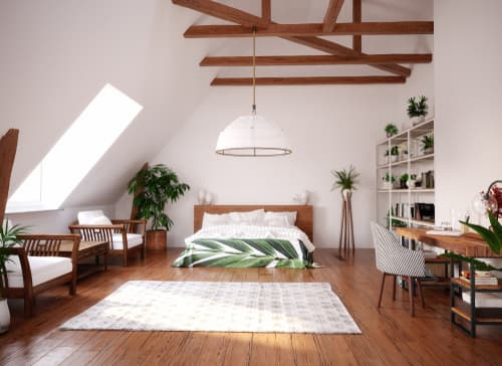Where is the natural light coming from?
Based on the visual, give a brief answer using one word or a short phrase.

A prominent skylight